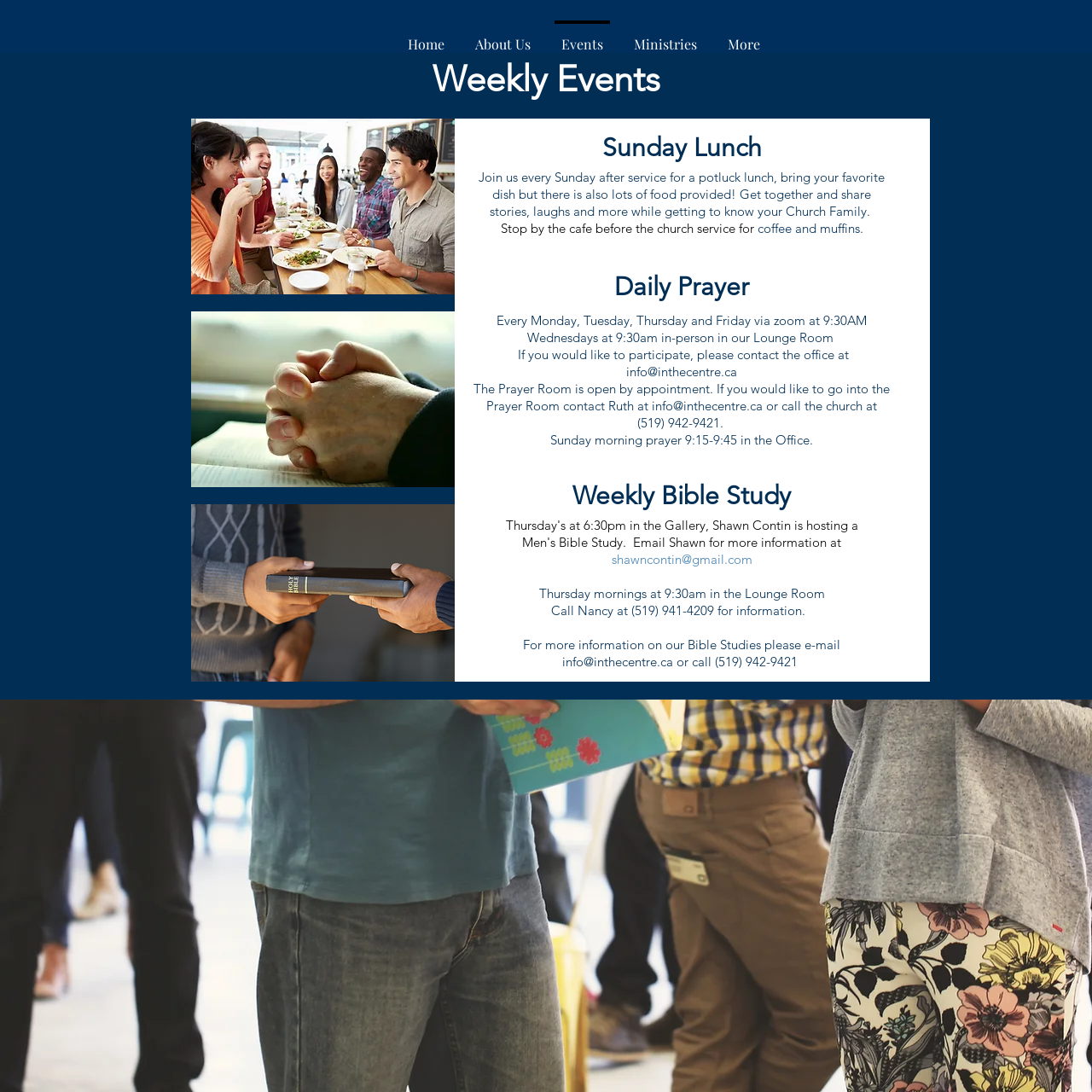Using a single word or phrase, answer the following question: 
What is the activity mentioned after the church service on Sundays?

Potluck lunch